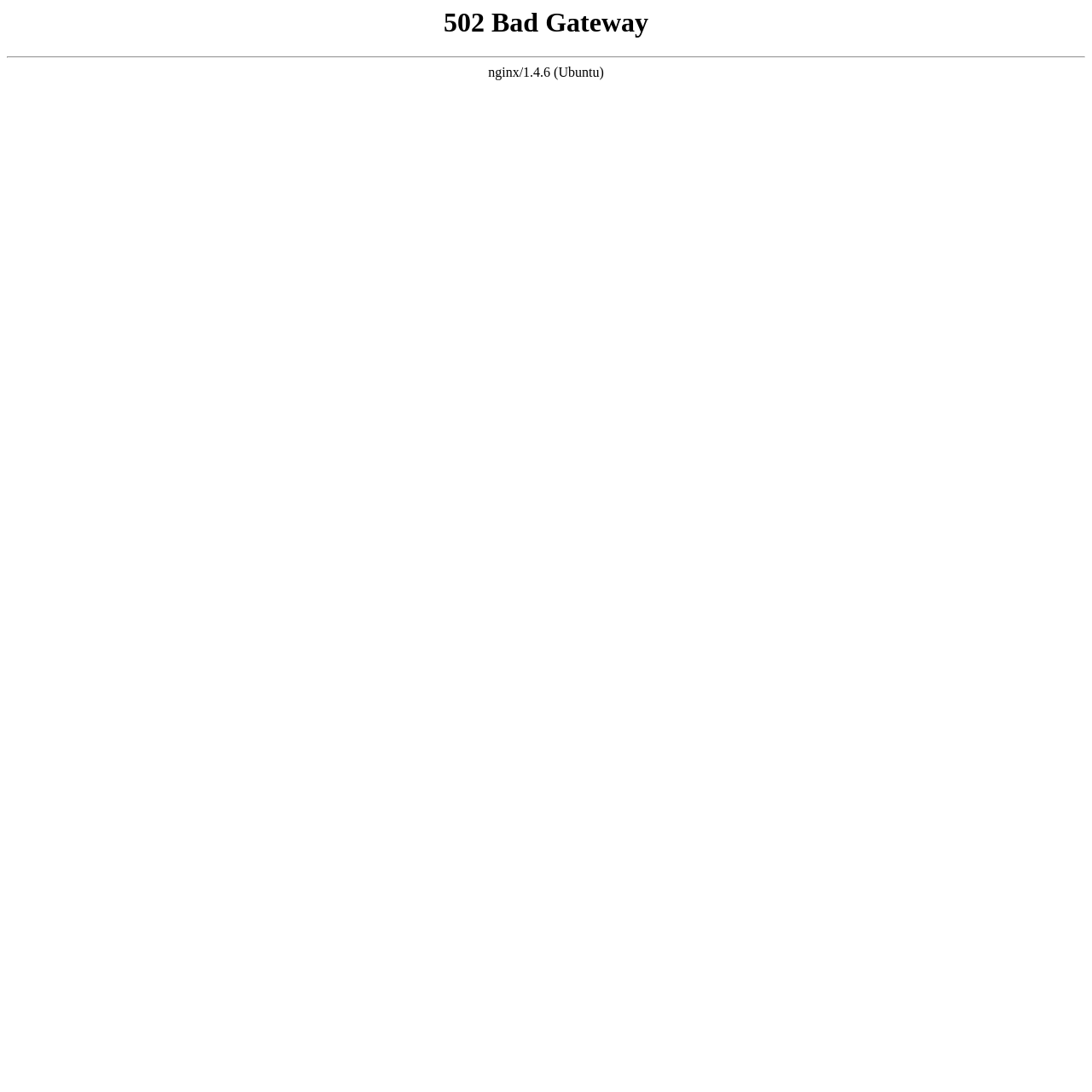Locate and extract the headline of this webpage.

502 Bad Gateway